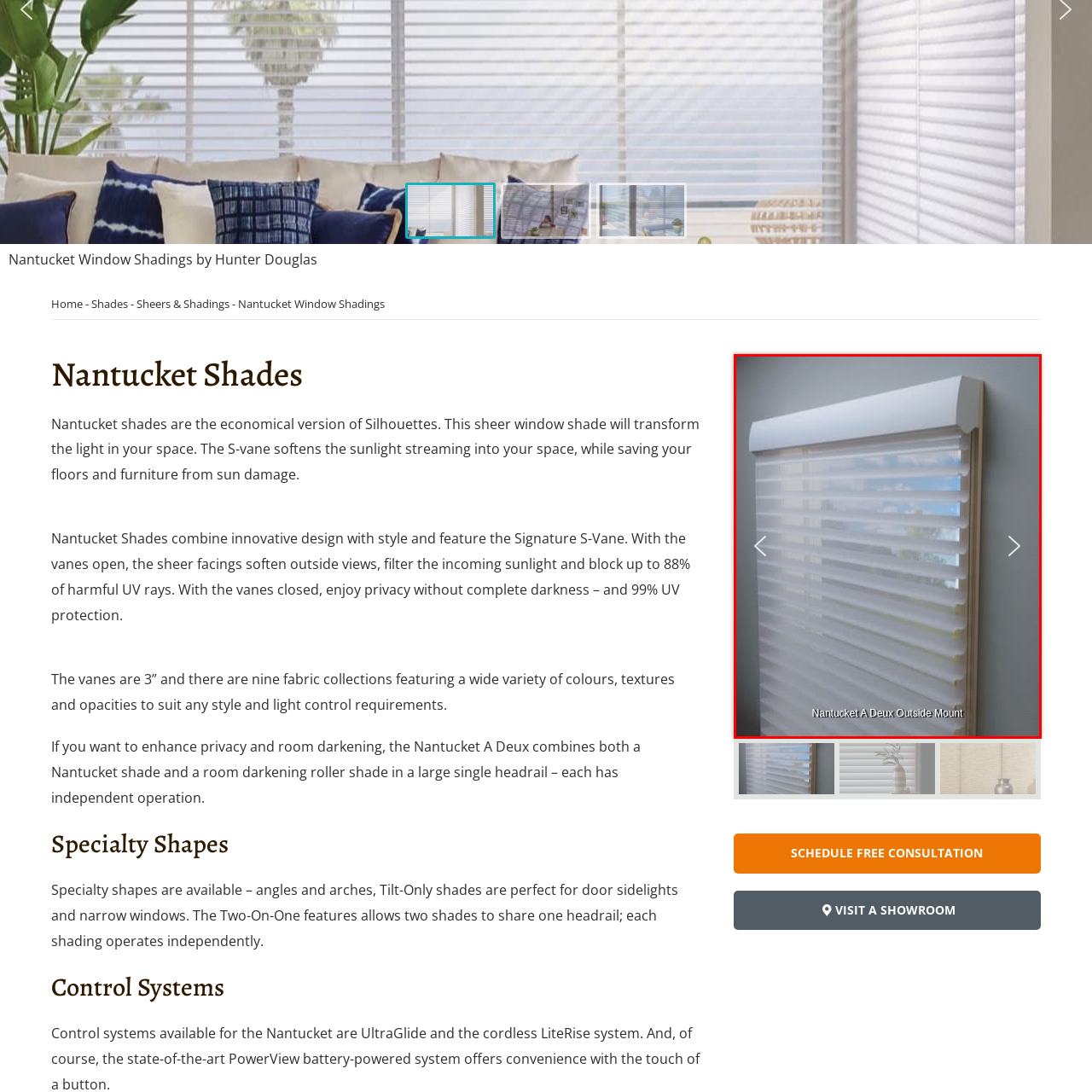Observe the content inside the red rectangle, What is the ideal room type for this product? 
Give your answer in just one word or phrase.

Any room